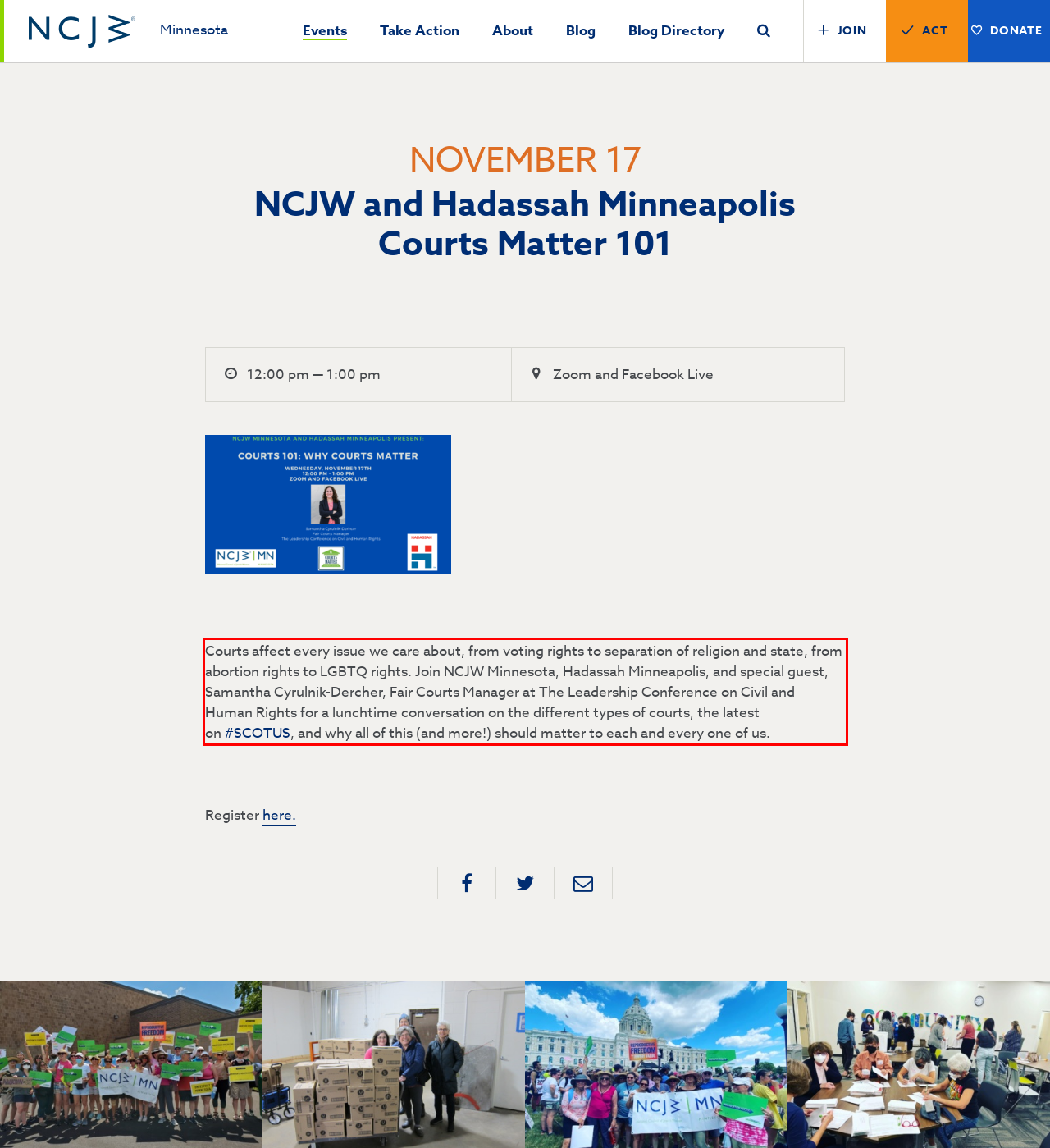With the given screenshot of a webpage, locate the red rectangle bounding box and extract the text content using OCR.

Courts affect every issue we care about, from voting rights to separation of religion and state, from abortion rights to LGBTQ rights. Join NCJW Minnesota, Hadassah Minneapolis, and special guest, Samantha Cyrulnik-Dercher, Fair Courts Manager at The Leadership Conference on Civil and Human Rights for a lunchtime conversation on the different types of courts, the latest on #SCOTUS, and why all of this (and more!) should matter to each and every one of us.